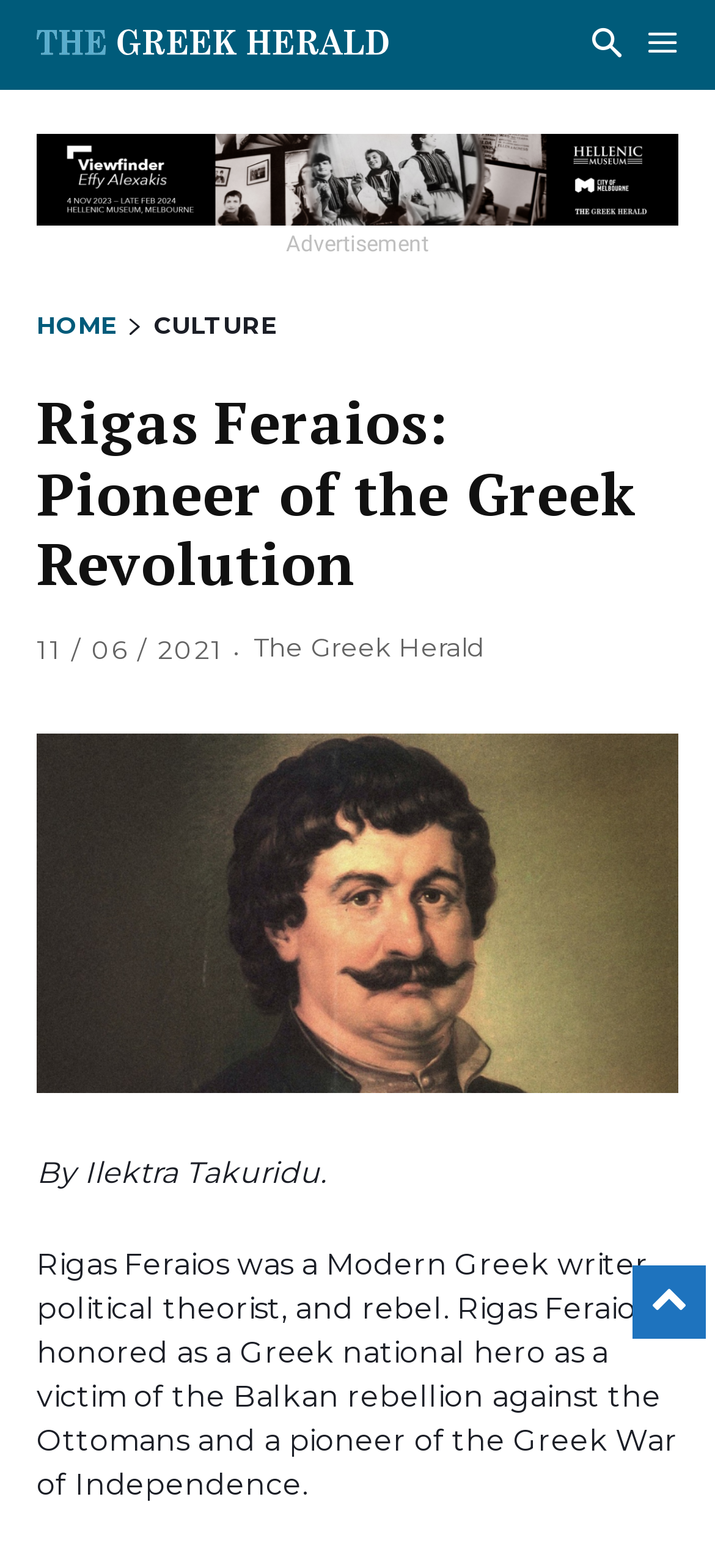Use a single word or phrase to answer the question:
Who is the author of the article?

Ilektra Takuridu